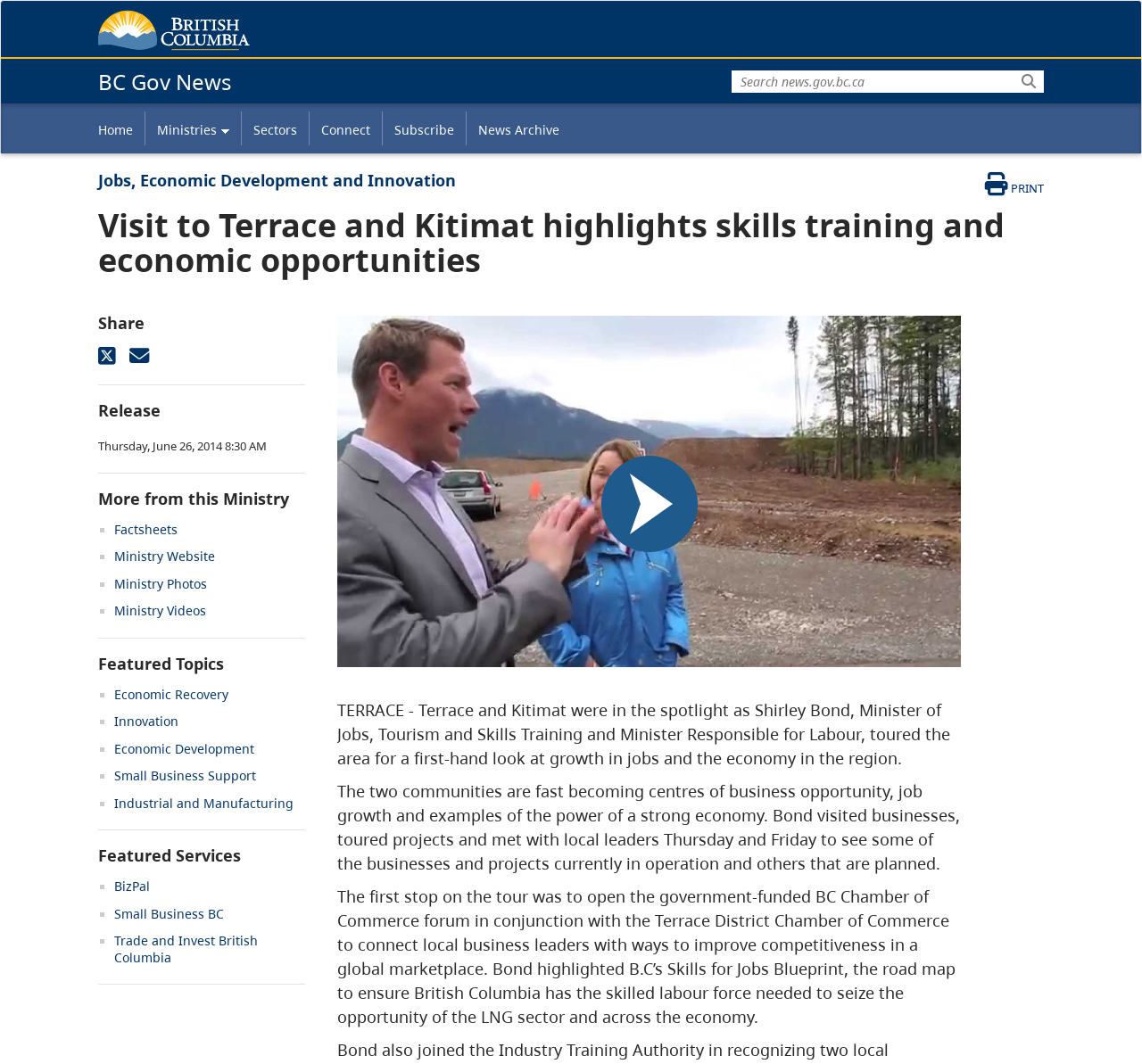Answer with a single word or phrase: 
What is the name of the minister mentioned in the article?

Shirley Bond